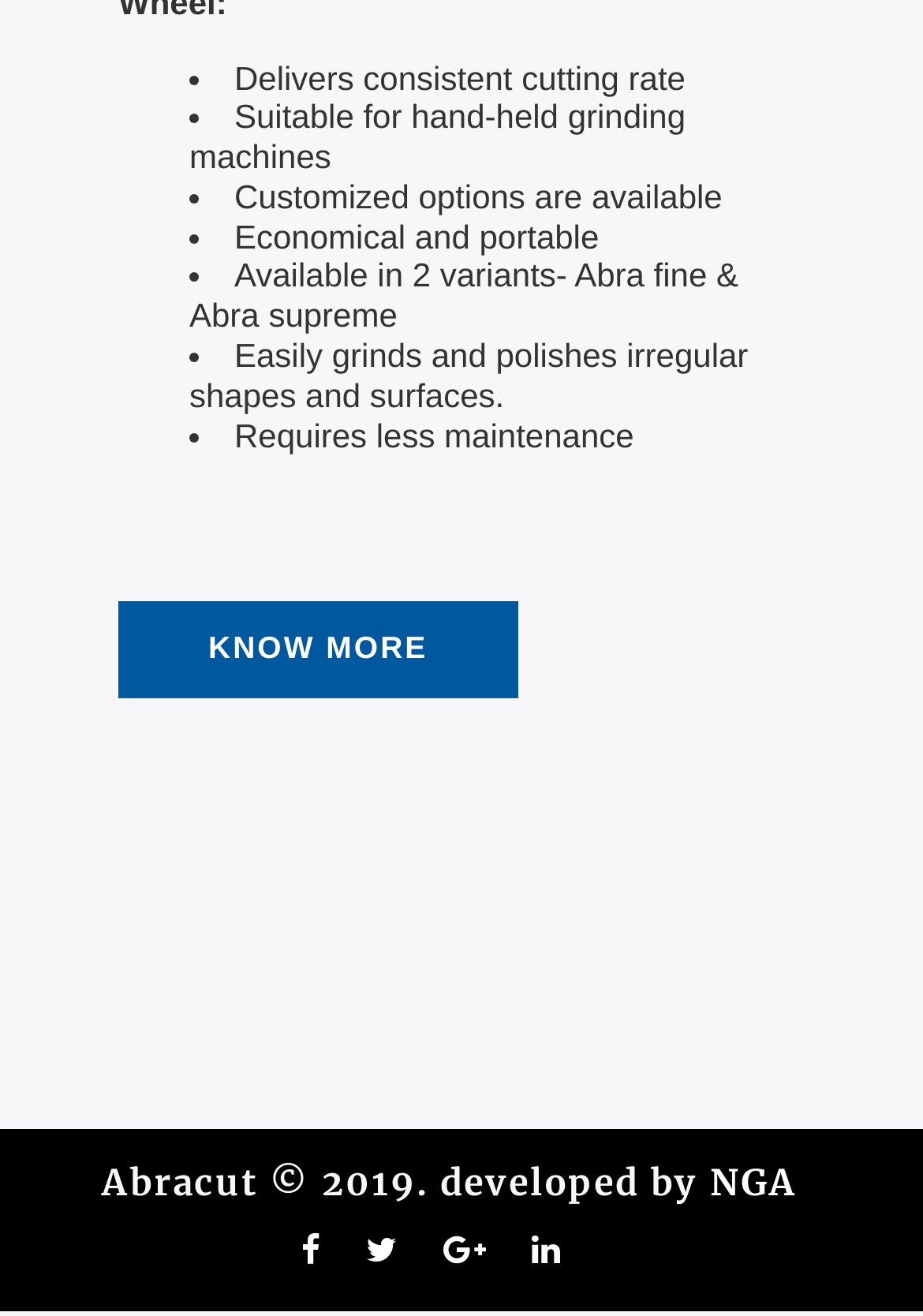Analyze the image and give a detailed response to the question:
What are the benefits of Abracut?

The webpage lists several benefits of Abracut, including delivering a consistent cutting rate, being suitable for hand-held grinding machines, having customized options available, being economical and portable, and more.